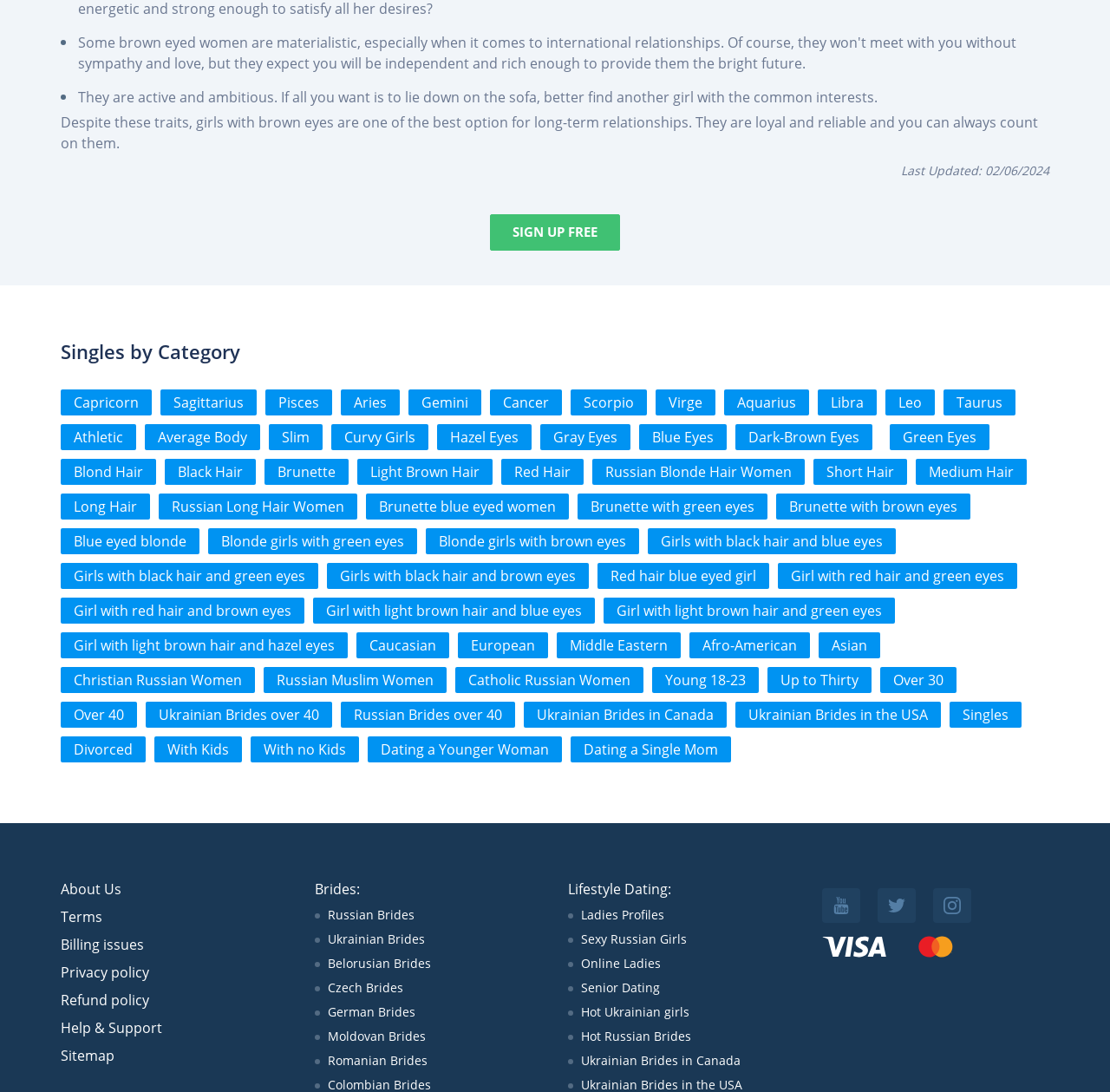Please find the bounding box for the UI element described by: "Russian Blonde Hair Women".

[0.534, 0.42, 0.725, 0.444]